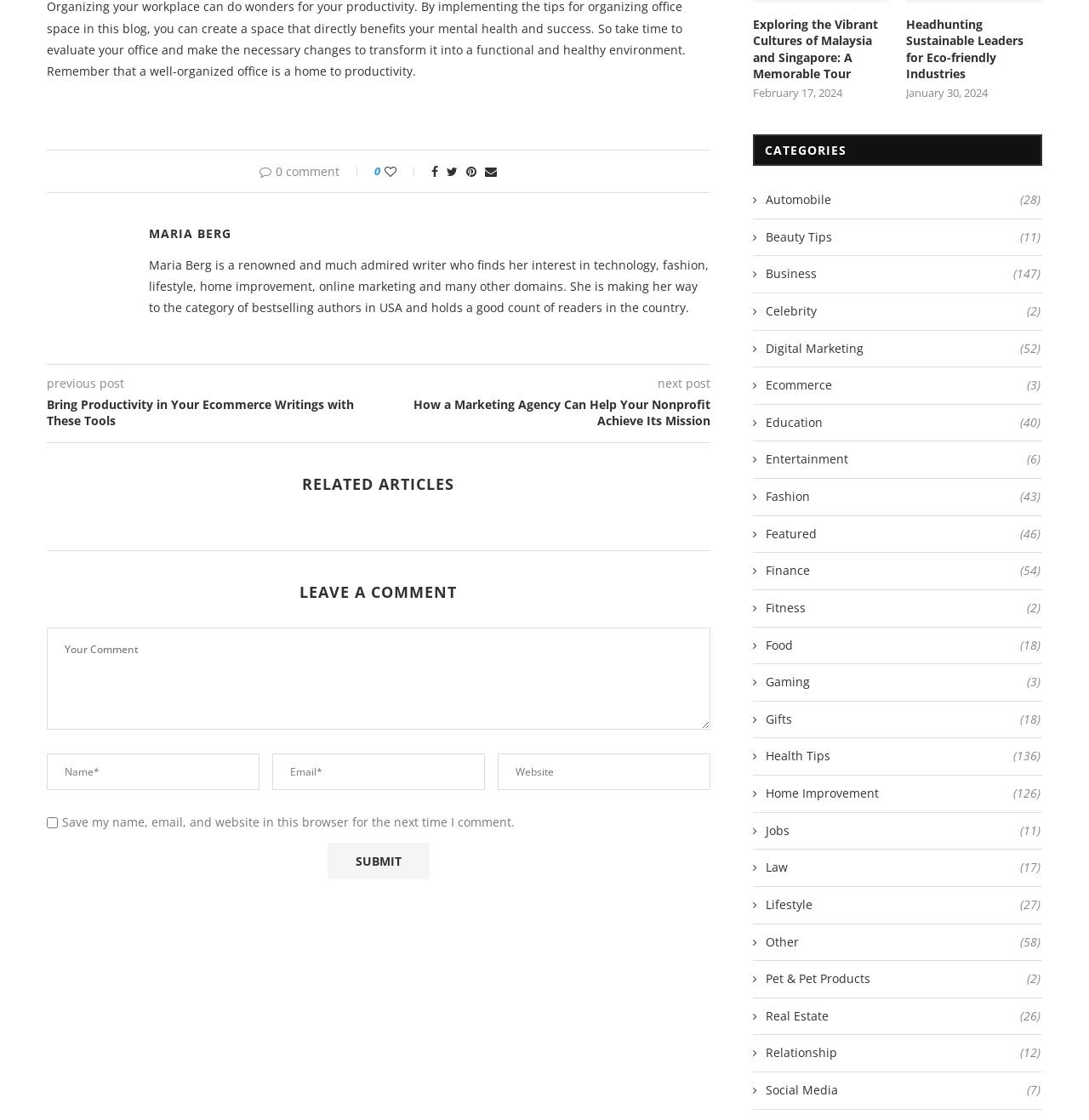How many comments are there on this post?
Please answer the question as detailed as possible based on the image.

The number of comments is indicated by the text '0 comment' which is located at the top of the webpage, indicating that there are no comments on this post.